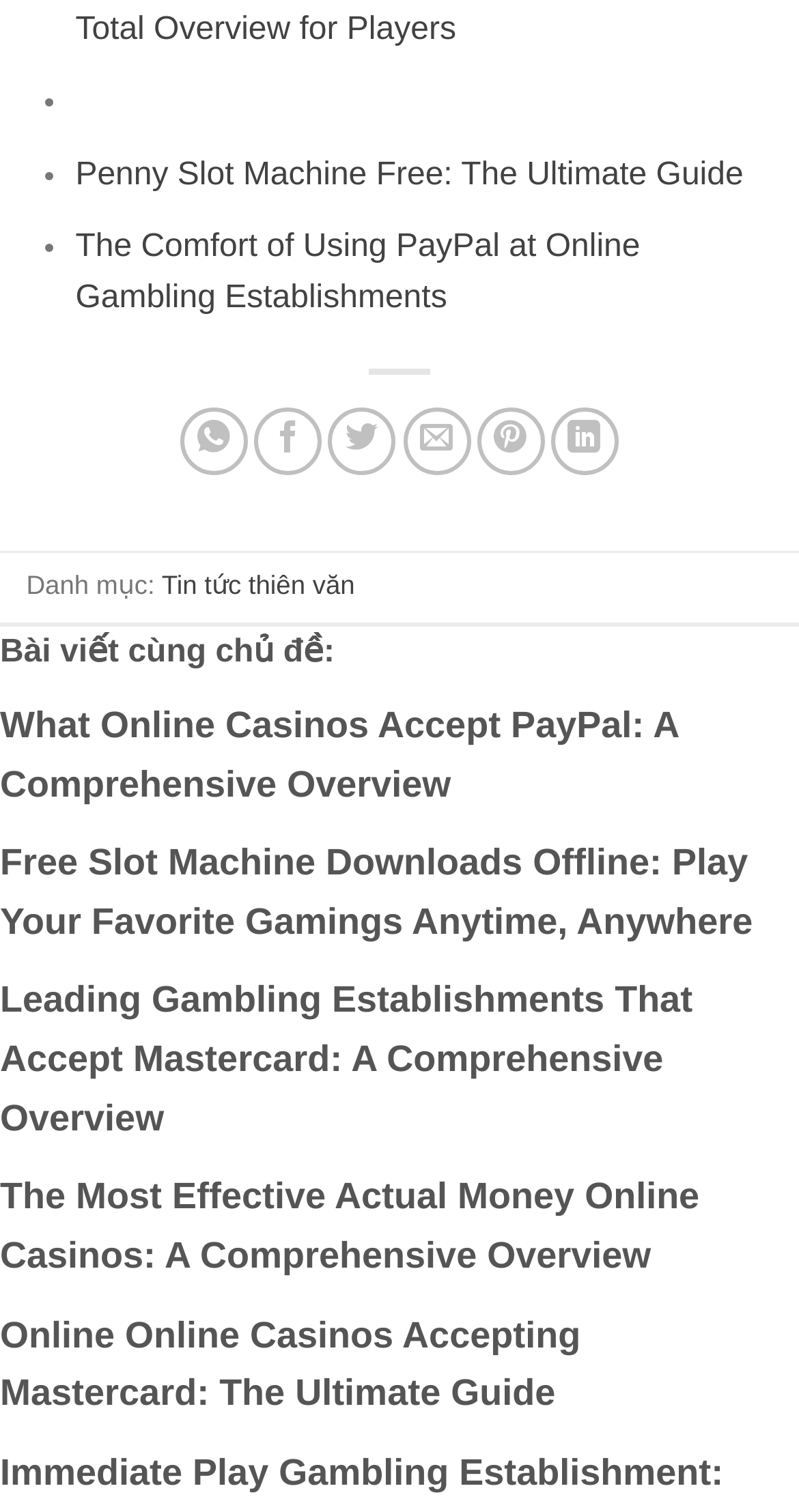What is the topic of the article 'The Most Effective Actual Money Online Casinos: A Comprehensive Overview'?
Examine the image closely and answer the question with as much detail as possible.

Based on the title of the article, it appears to be a comprehensive overview of online casinos that accept actual money, providing information on the most effective options for players.